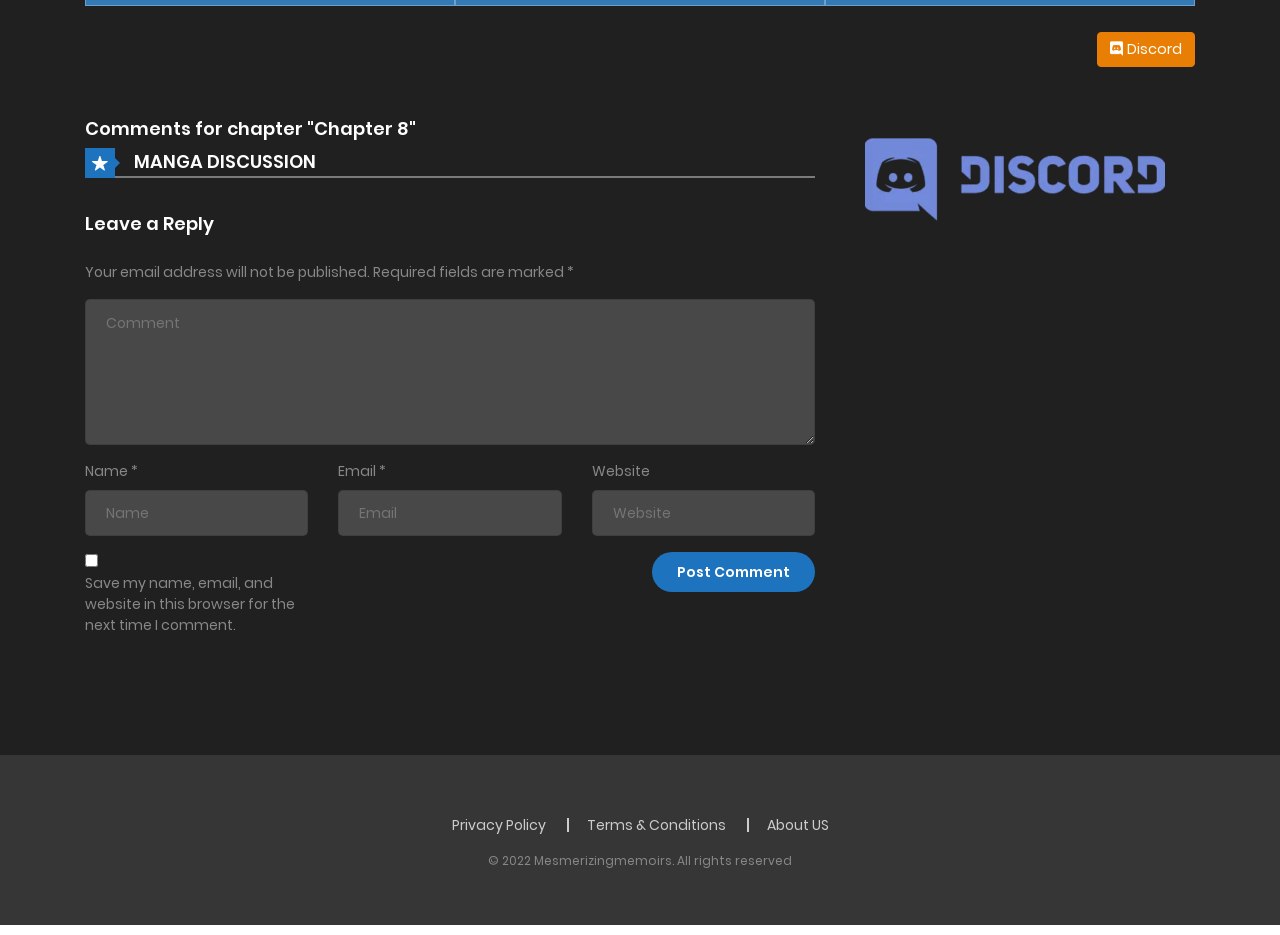Please specify the bounding box coordinates in the format (top-left x, top-left y, bottom-right x, bottom-right y), with values ranging from 0 to 1. Identify the bounding box for the UI component described as follows: parent_node: Name * name="author" placeholder="Name"

[0.066, 0.524, 0.241, 0.573]